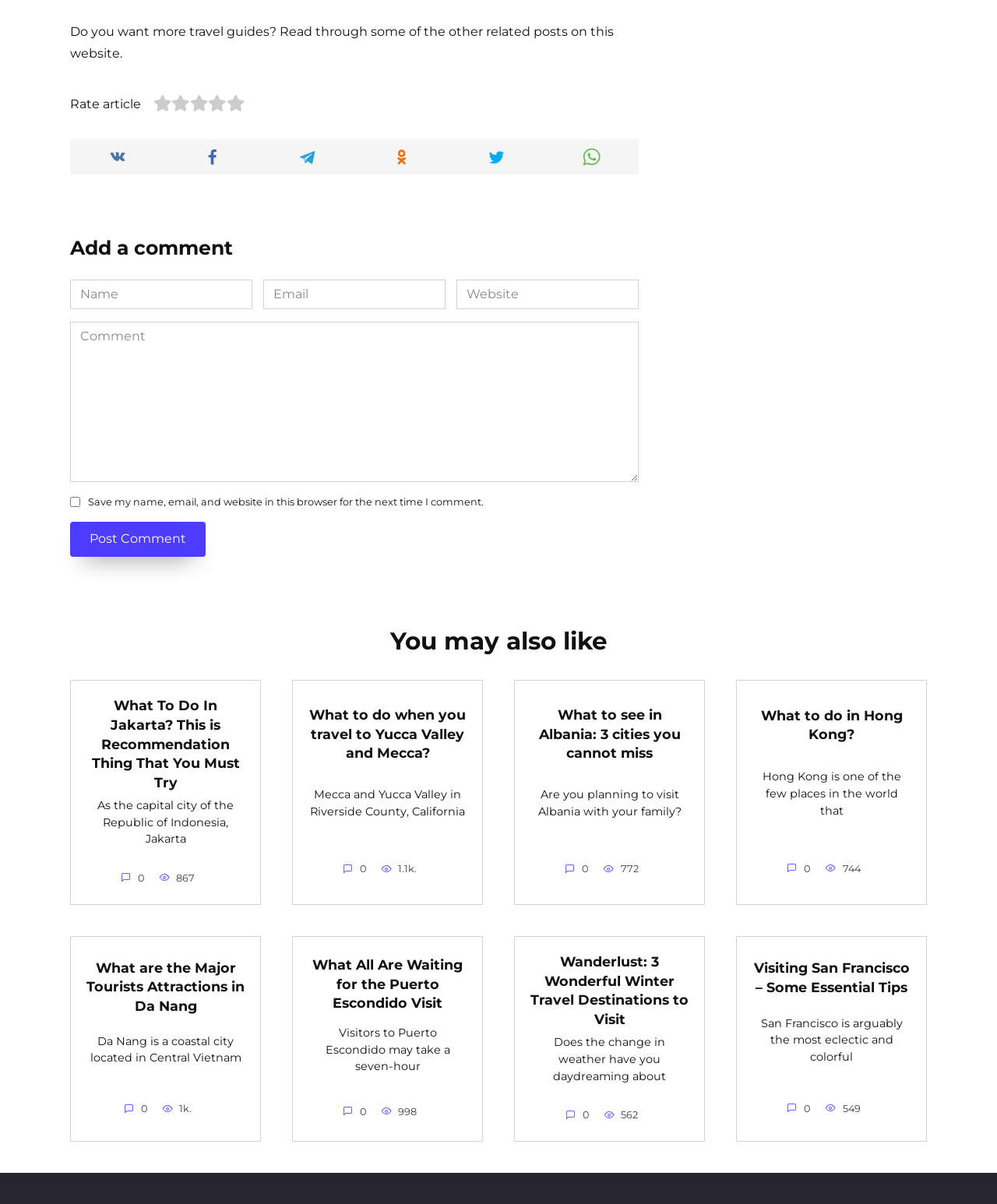Please identify the bounding box coordinates of the area I need to click to accomplish the following instruction: "Rate article".

[0.07, 0.08, 0.141, 0.092]